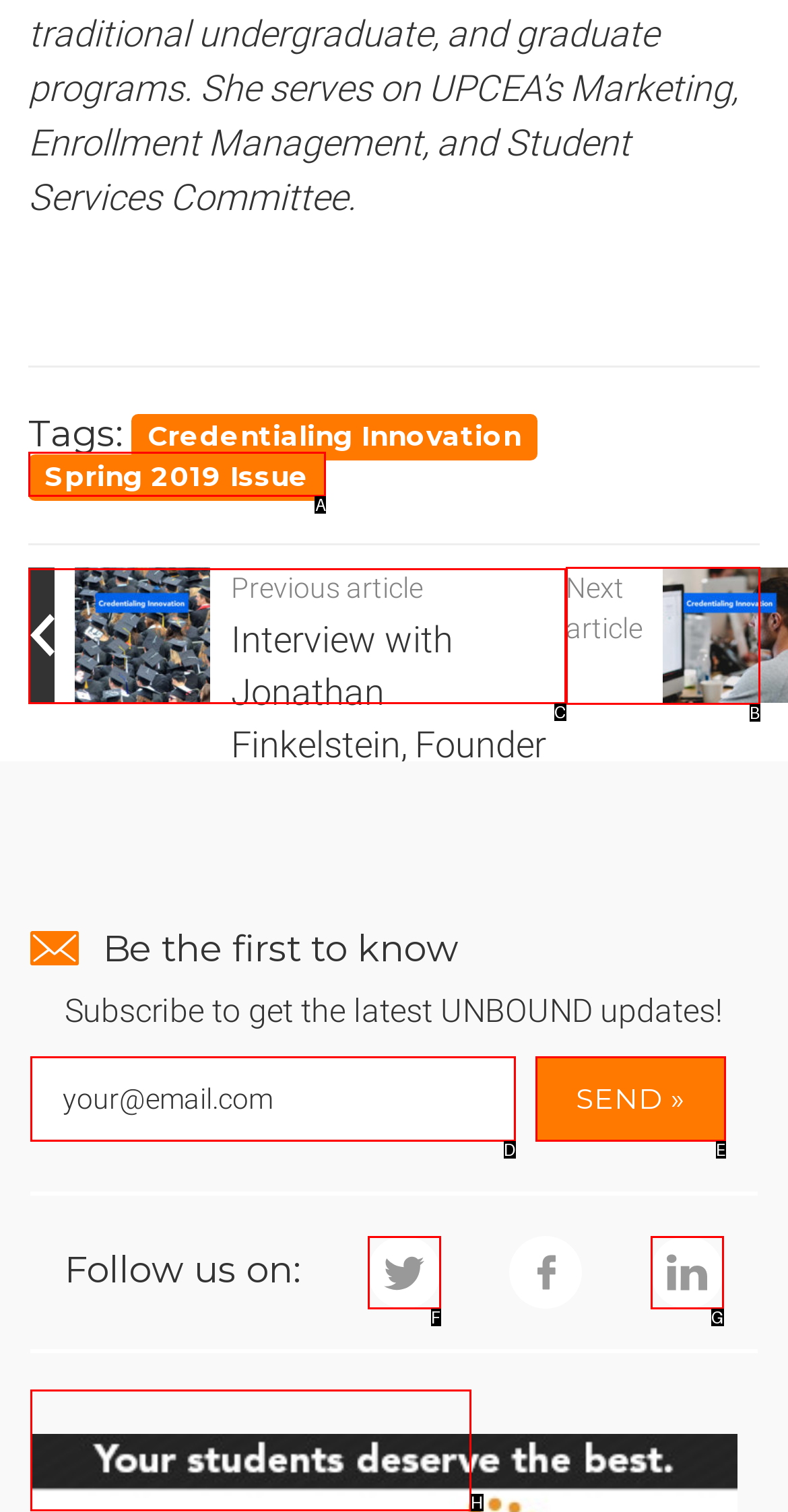Given the element description: Spring 2019 Issue, choose the HTML element that aligns with it. Indicate your choice with the corresponding letter.

A